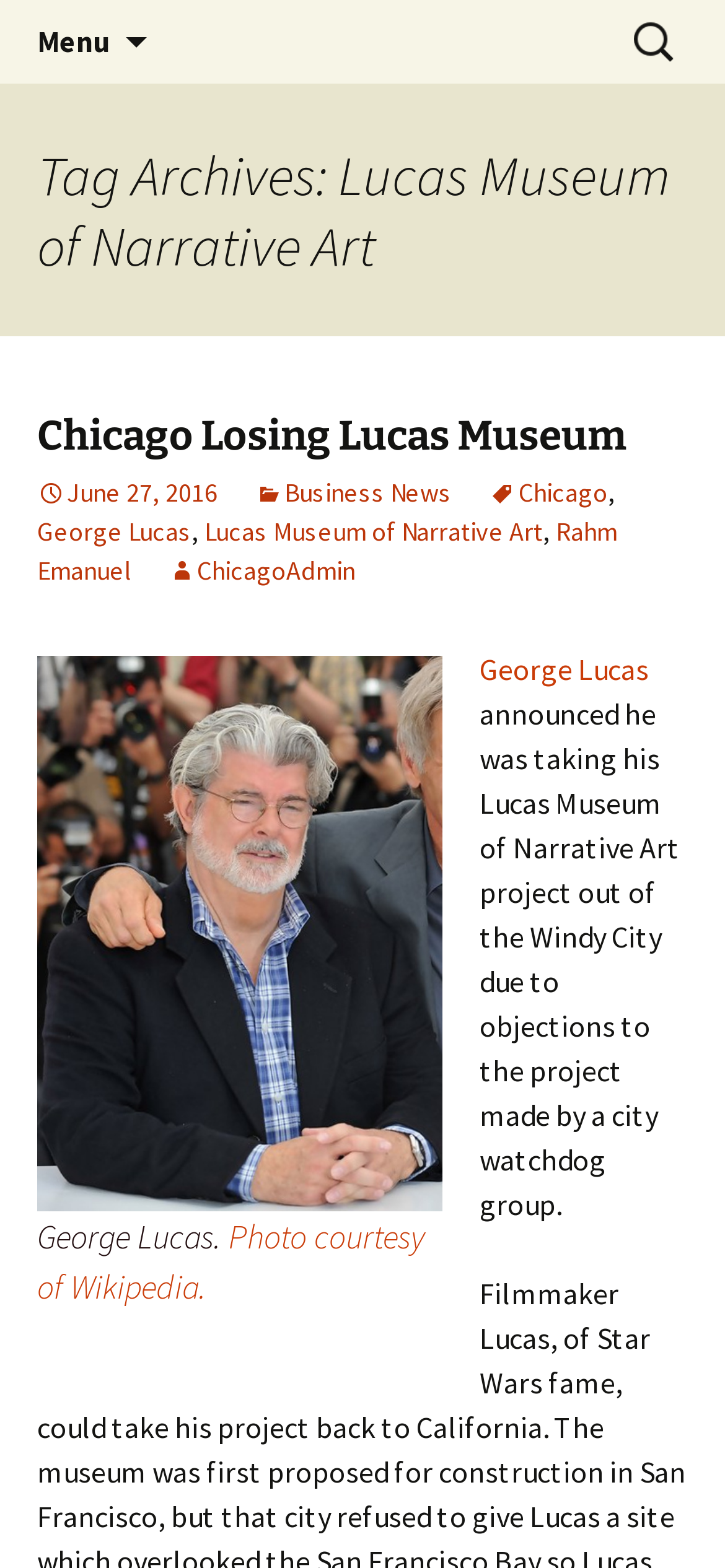Using the elements shown in the image, answer the question comprehensively: Who is the mayor of Chicago mentioned?

I found the answer by looking at the link 'Rahm Emanuel' which suggests that the mayor of Chicago mentioned is Rahm Emanuel.